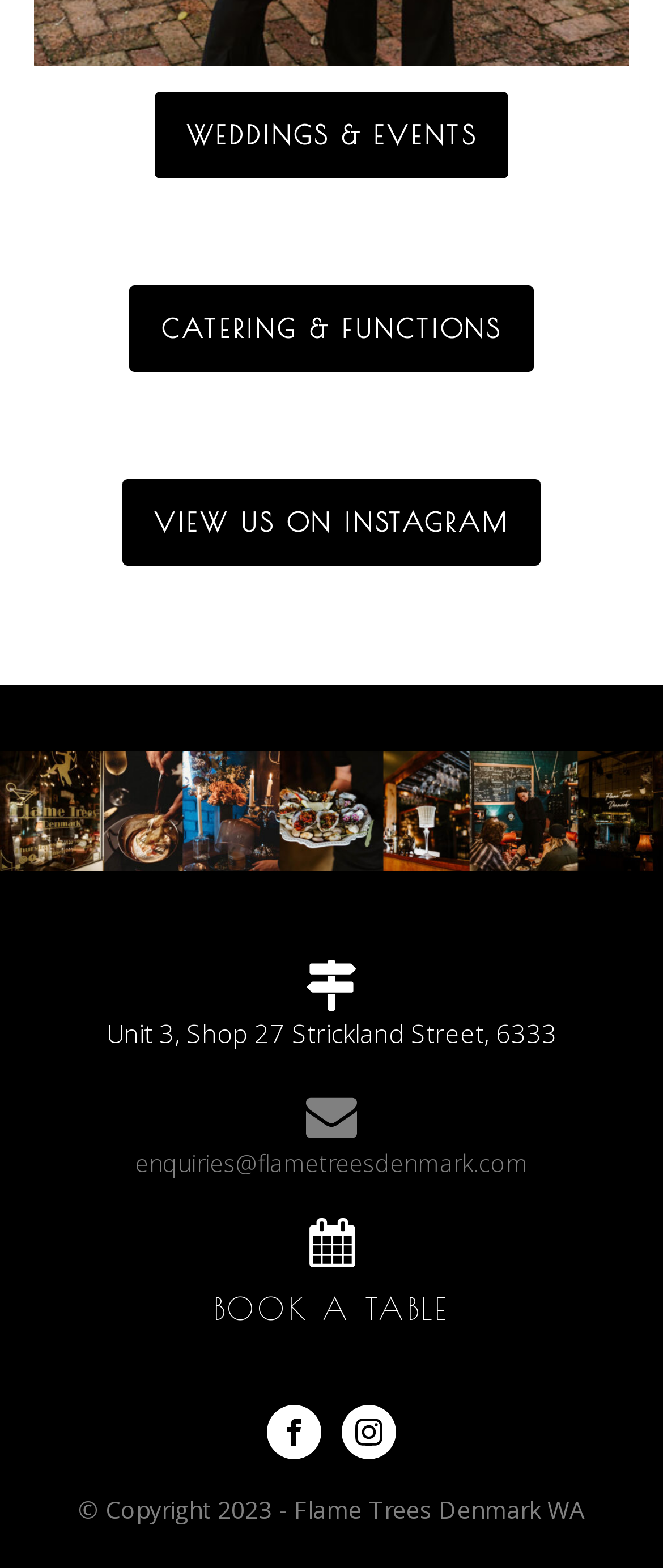Pinpoint the bounding box coordinates of the area that must be clicked to complete this instruction: "Visit our Facebook".

[0.403, 0.896, 0.485, 0.931]